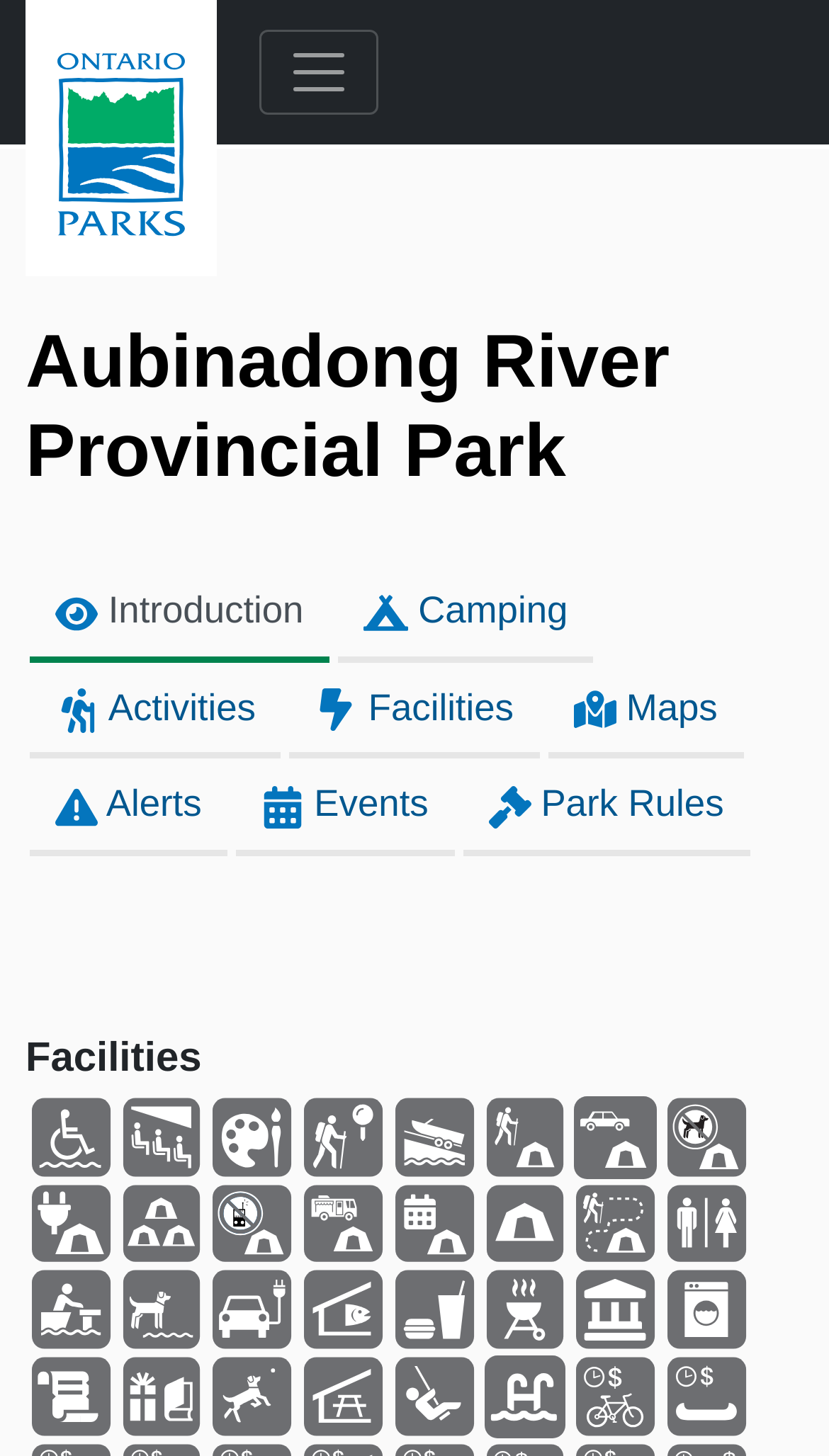Please use the details from the image to answer the following question comprehensively:
What is the name of the provincial park?

The name of the provincial park can be found in the heading element with the text 'Aubinadong River Provincial Park'.